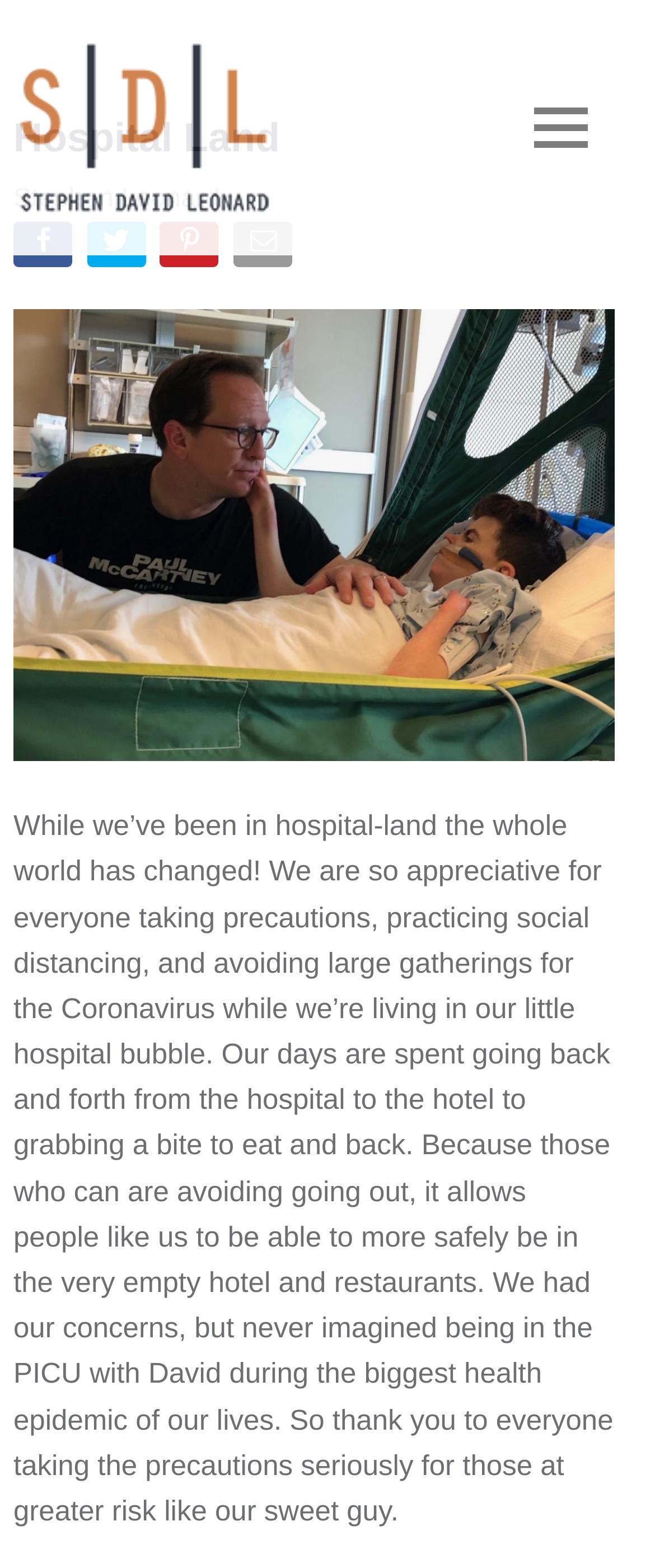Please specify the bounding box coordinates of the element that should be clicked to execute the given instruction: 'Click the MENU button'. Ensure the coordinates are four float numbers between 0 and 1, expressed as [left, top, right, bottom].

[0.774, 0.047, 0.938, 0.116]